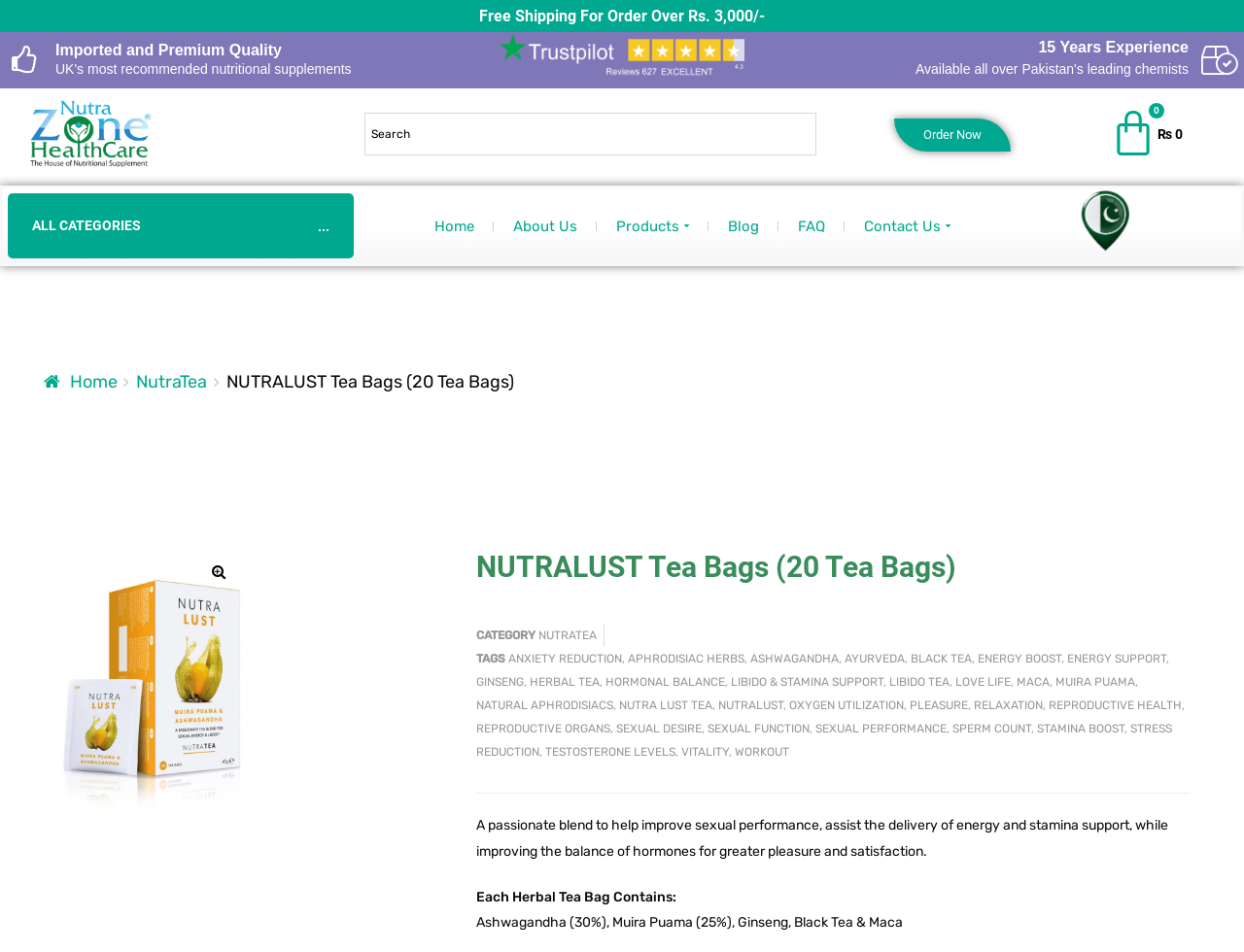Answer the question in one word or a short phrase:
What is the category of the product?

NUTRATEA